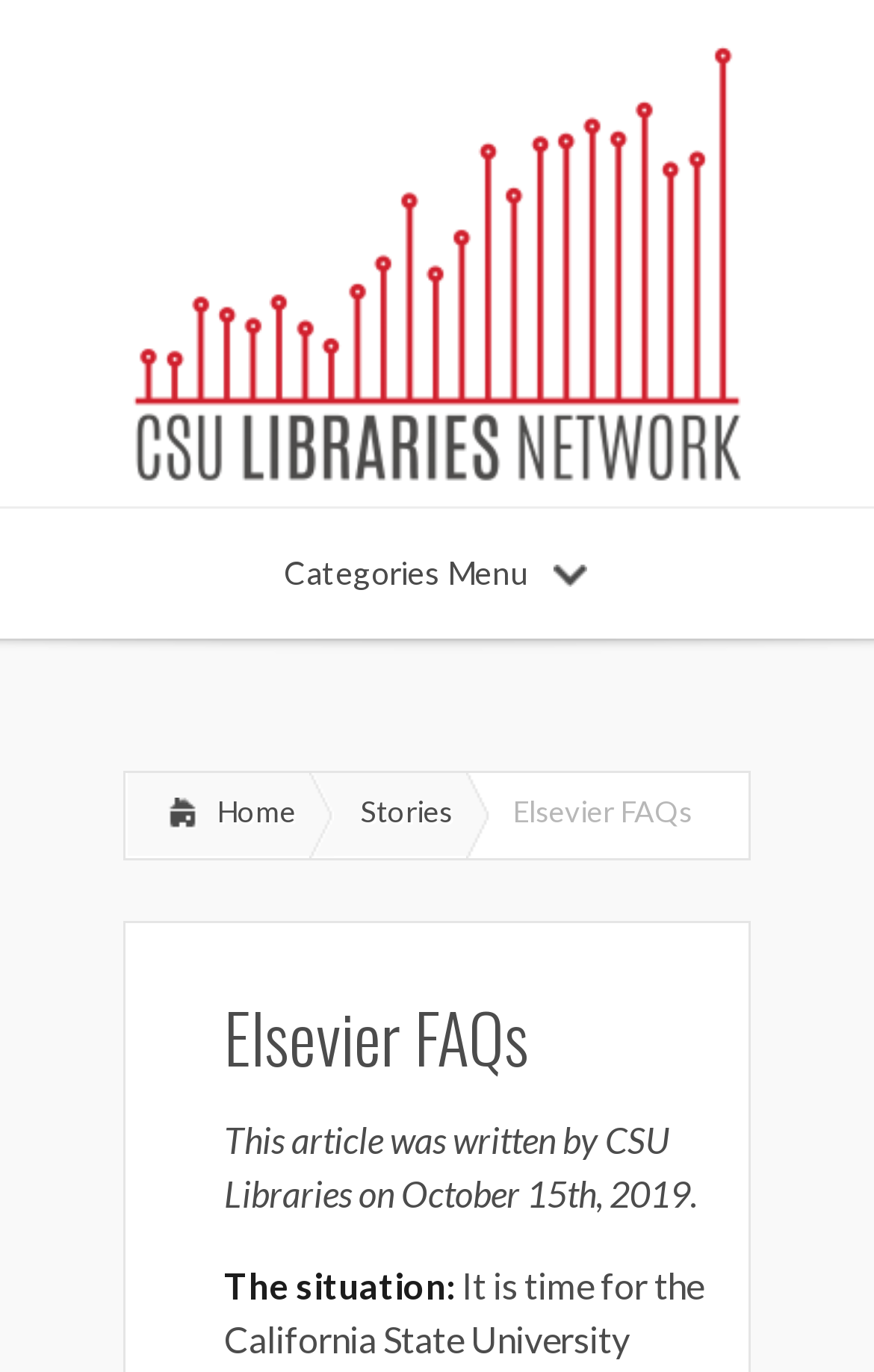Use a single word or phrase to answer the question: What is the current page about?

Elsevier FAQs